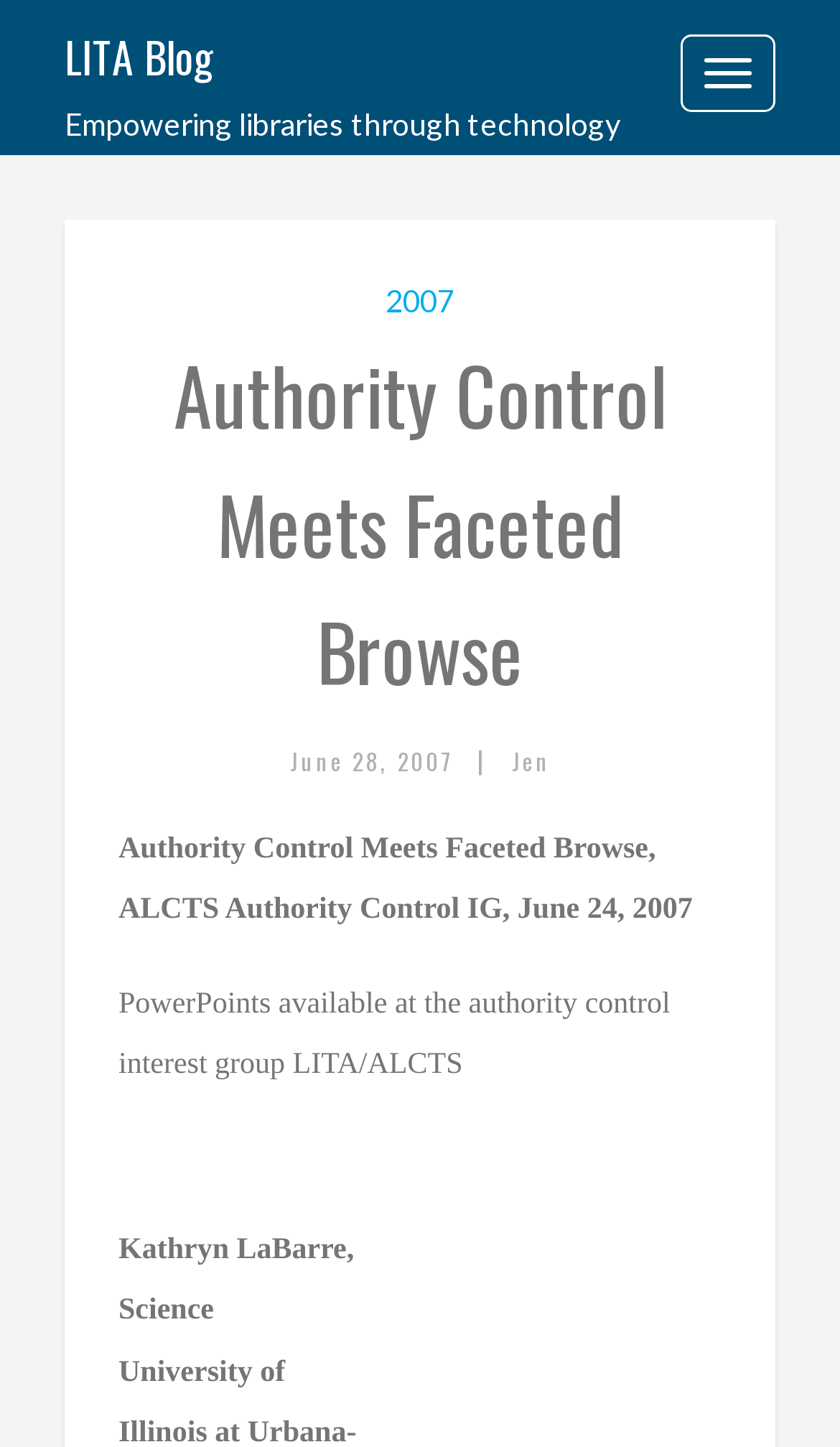What is the name of the university mentioned in the article?
Please answer the question as detailed as possible based on the image.

The name of the university mentioned in the article can be found in the main content area of the webpage, where it says 'University of' in a static text format, although the full name of the university is not provided.